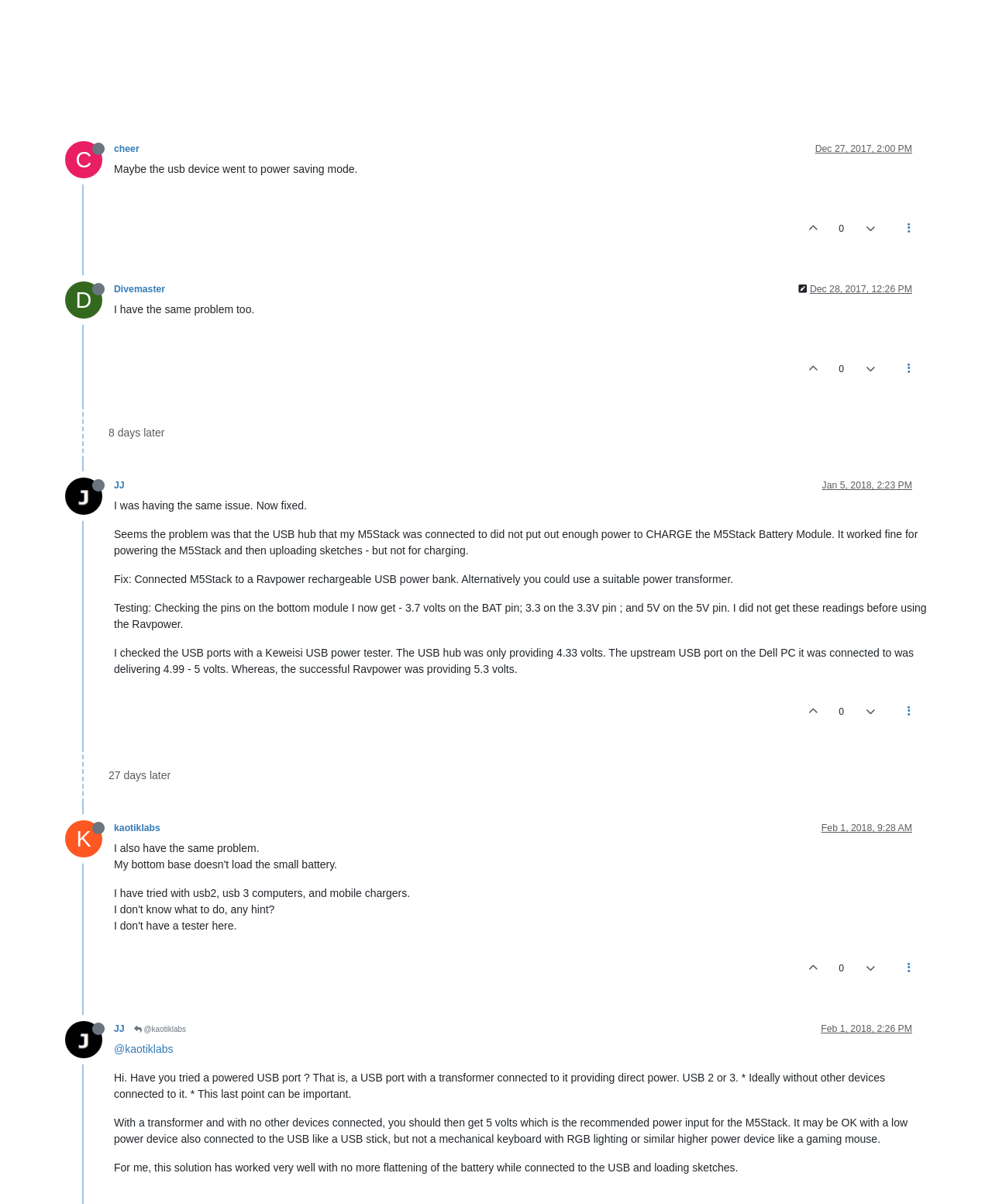Could you find the bounding box coordinates of the clickable area to complete this instruction: "Search for something"?

[0.789, 0.009, 0.825, 0.033]